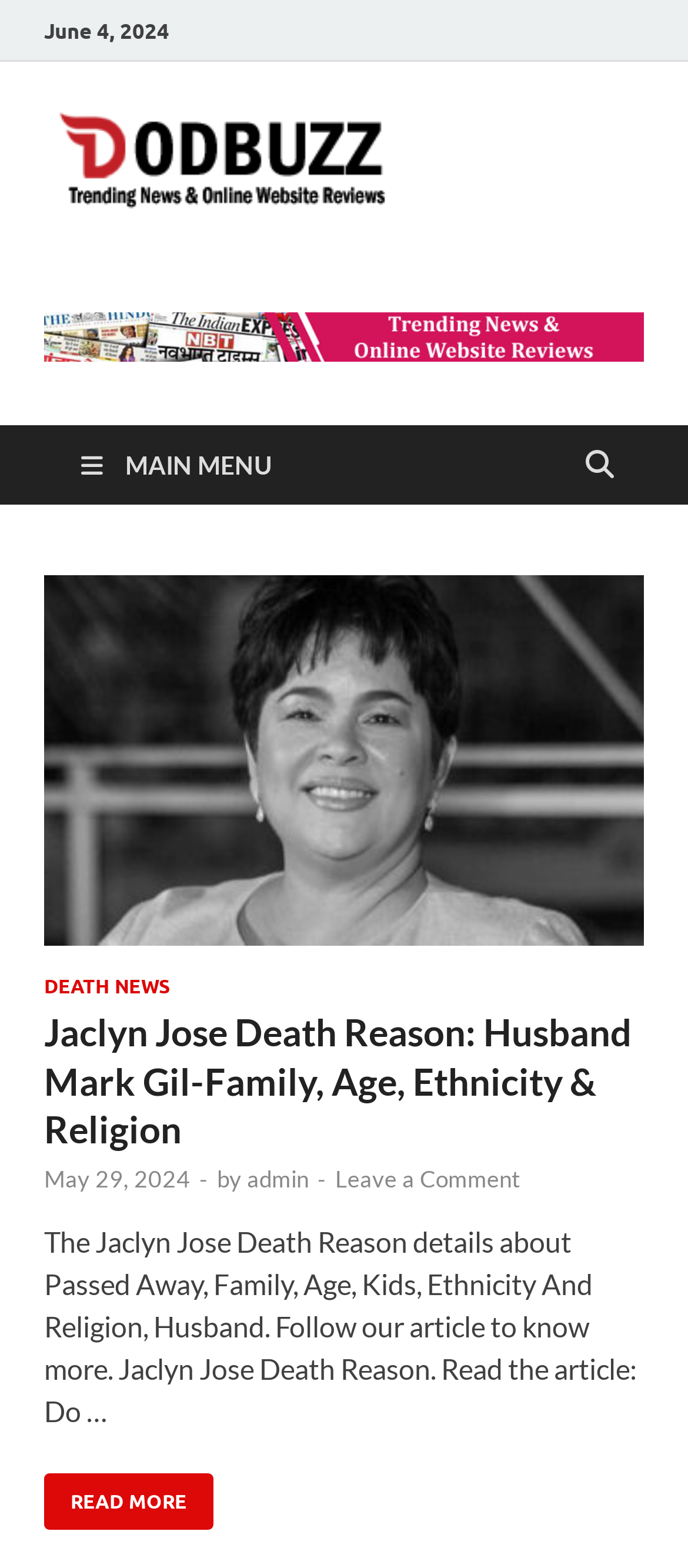Please identify the bounding box coordinates of the element I need to click to follow this instruction: "Click the logo to go to the homepage".

[0.064, 0.12, 0.595, 0.142]